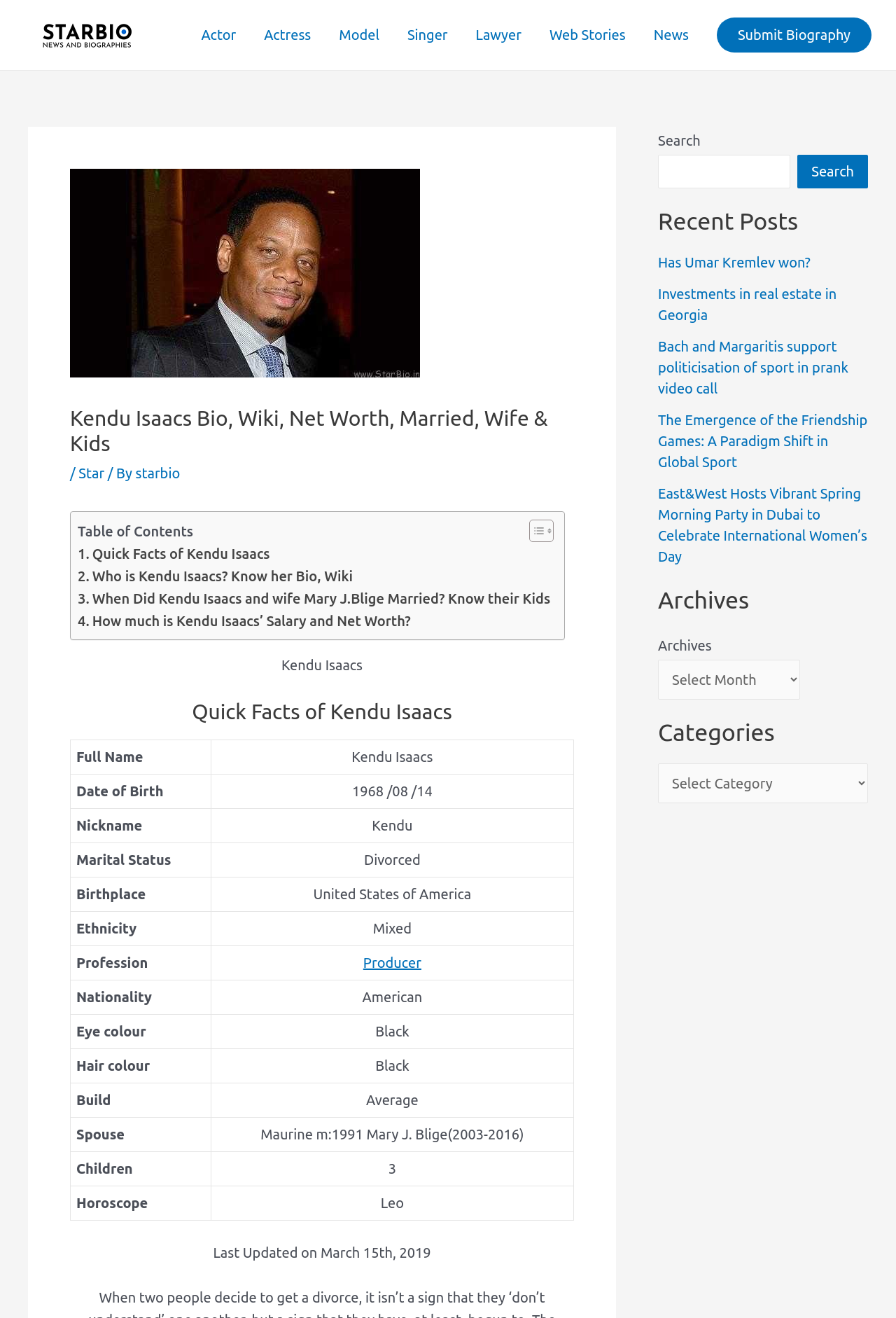Provide a brief response using a word or short phrase to this question:
How many children does Kendu Isaacs have?

3